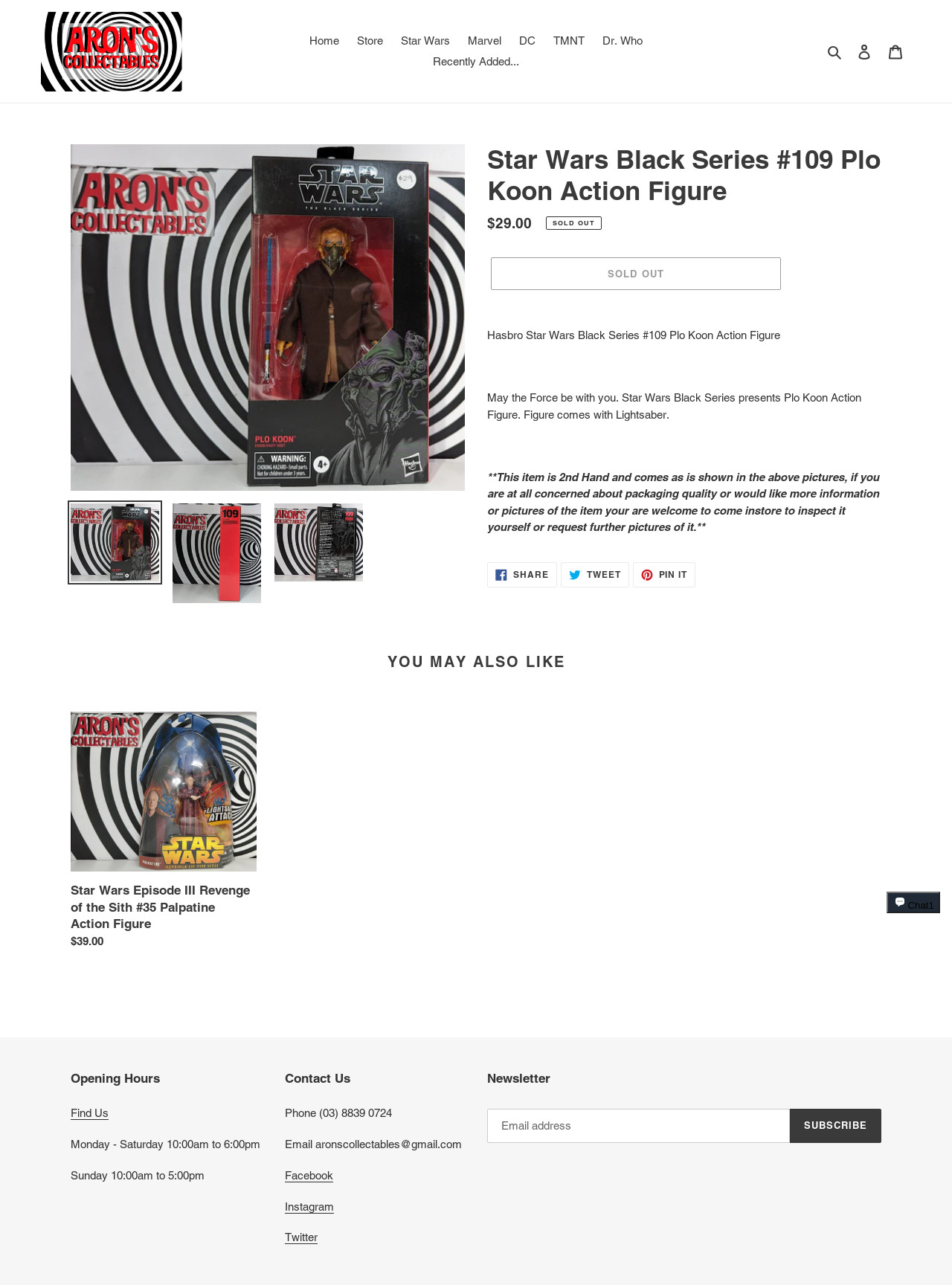Please identify the bounding box coordinates of the element on the webpage that should be clicked to follow this instruction: "Read the article about Bernard Kouchner". The bounding box coordinates should be given as four float numbers between 0 and 1, formatted as [left, top, right, bottom].

None